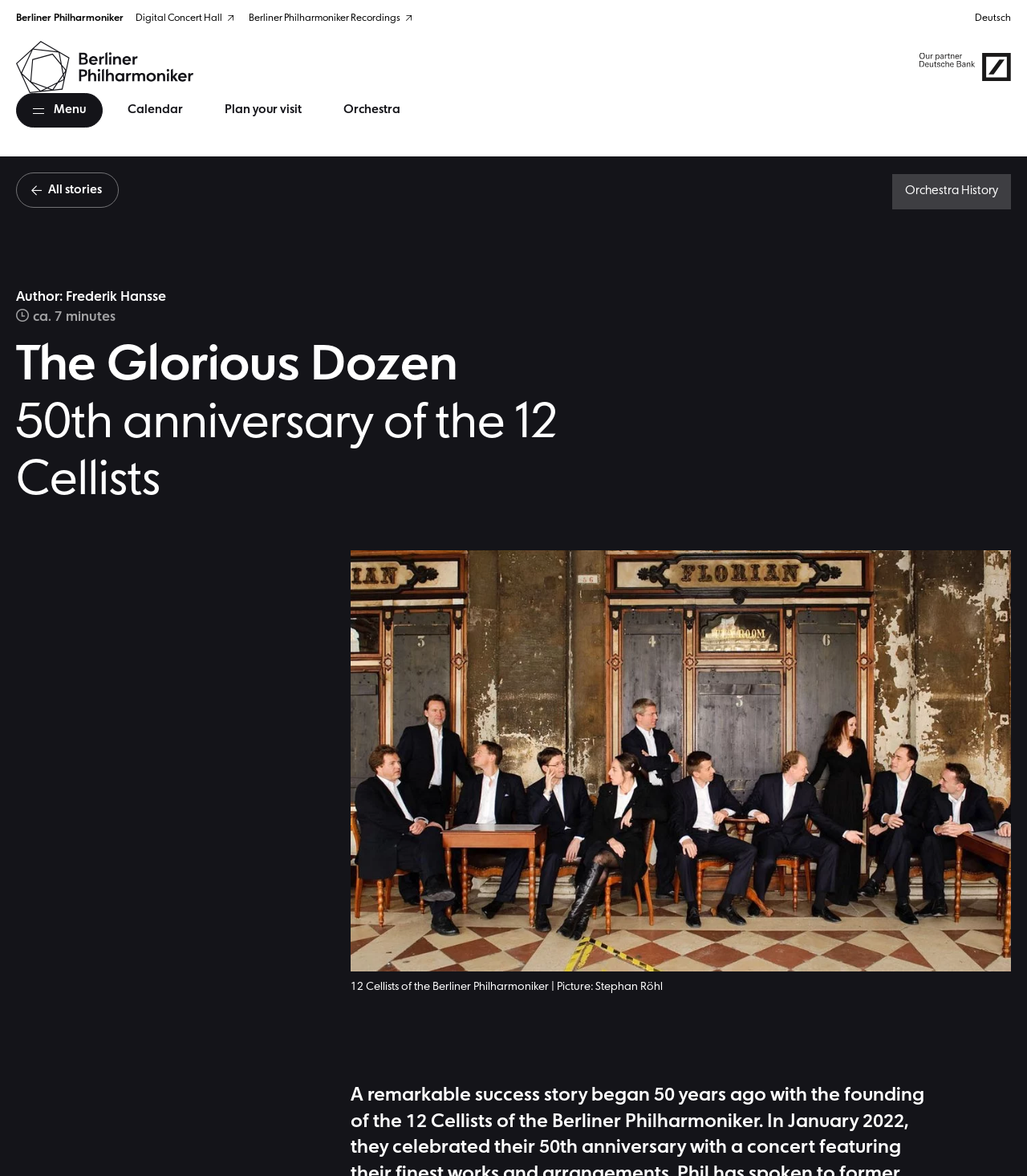Pinpoint the bounding box coordinates of the element you need to click to execute the following instruction: "Open the menu". The bounding box should be represented by four float numbers between 0 and 1, in the format [left, top, right, bottom].

[0.016, 0.093, 0.1, 0.122]